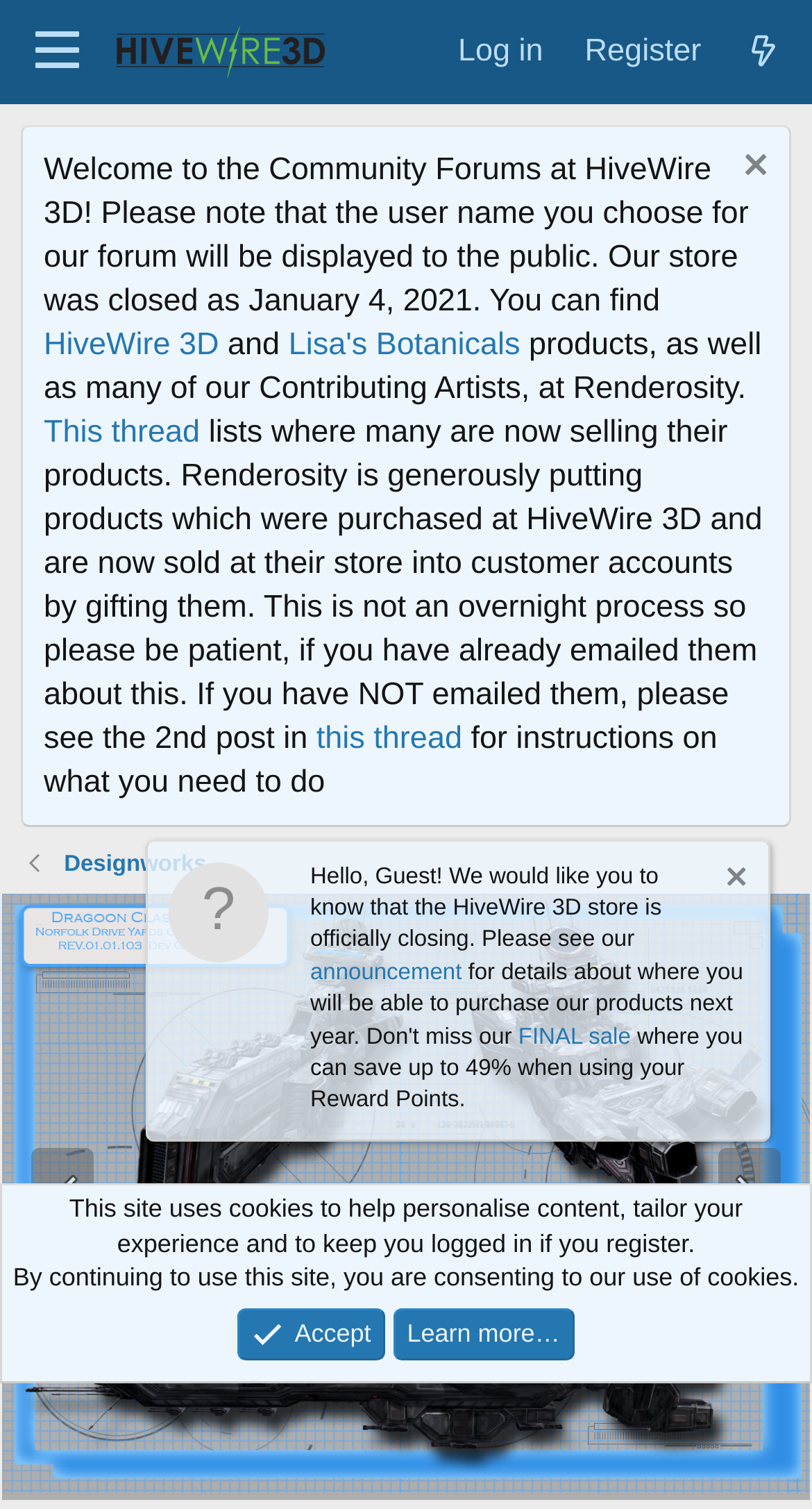Respond with a single word or short phrase to the following question: 
What is the name of the contributing artist mentioned on the webpage?

Lisa's Botanicals